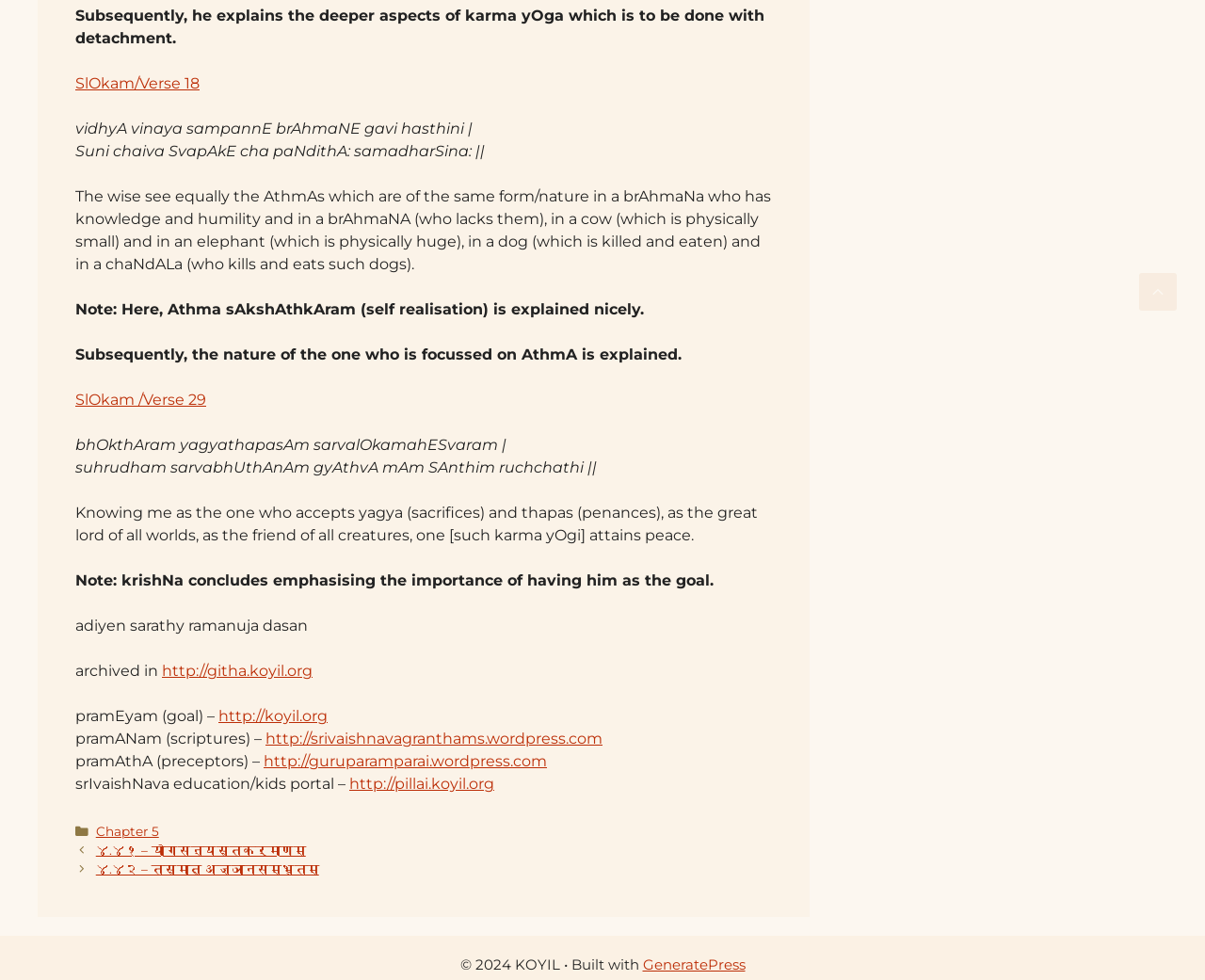Identify the bounding box coordinates for the region of the element that should be clicked to carry out the instruction: "Visit the website http://githa.koyil.org". The bounding box coordinates should be four float numbers between 0 and 1, i.e., [left, top, right, bottom].

[0.134, 0.676, 0.259, 0.694]